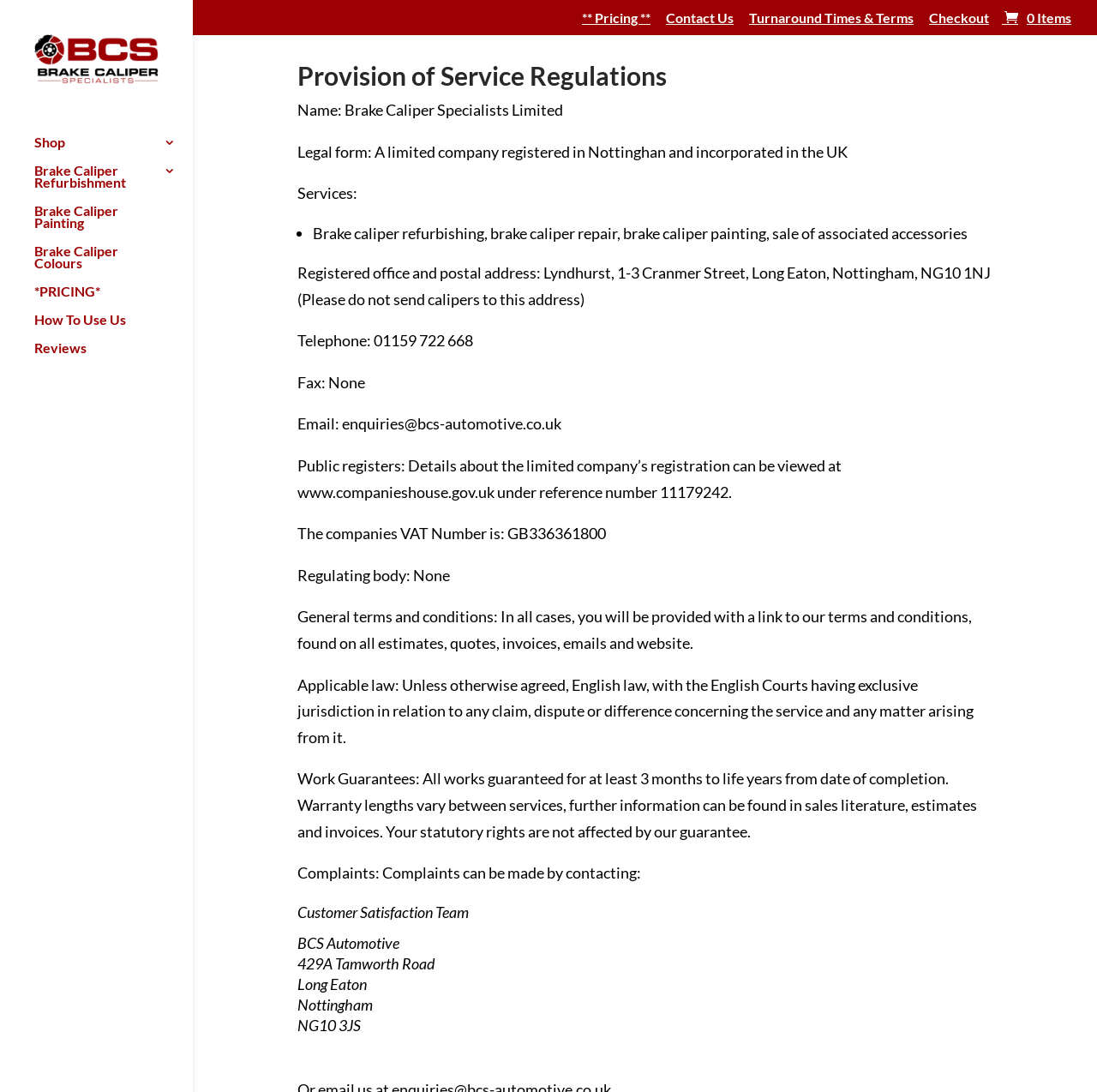What is the link to the pricing page?
Analyze the image and provide a thorough answer to the question.

I found the link to the pricing page by looking at the navigation menu at the top of the page, where I saw a link labeled '** Pricing **'.